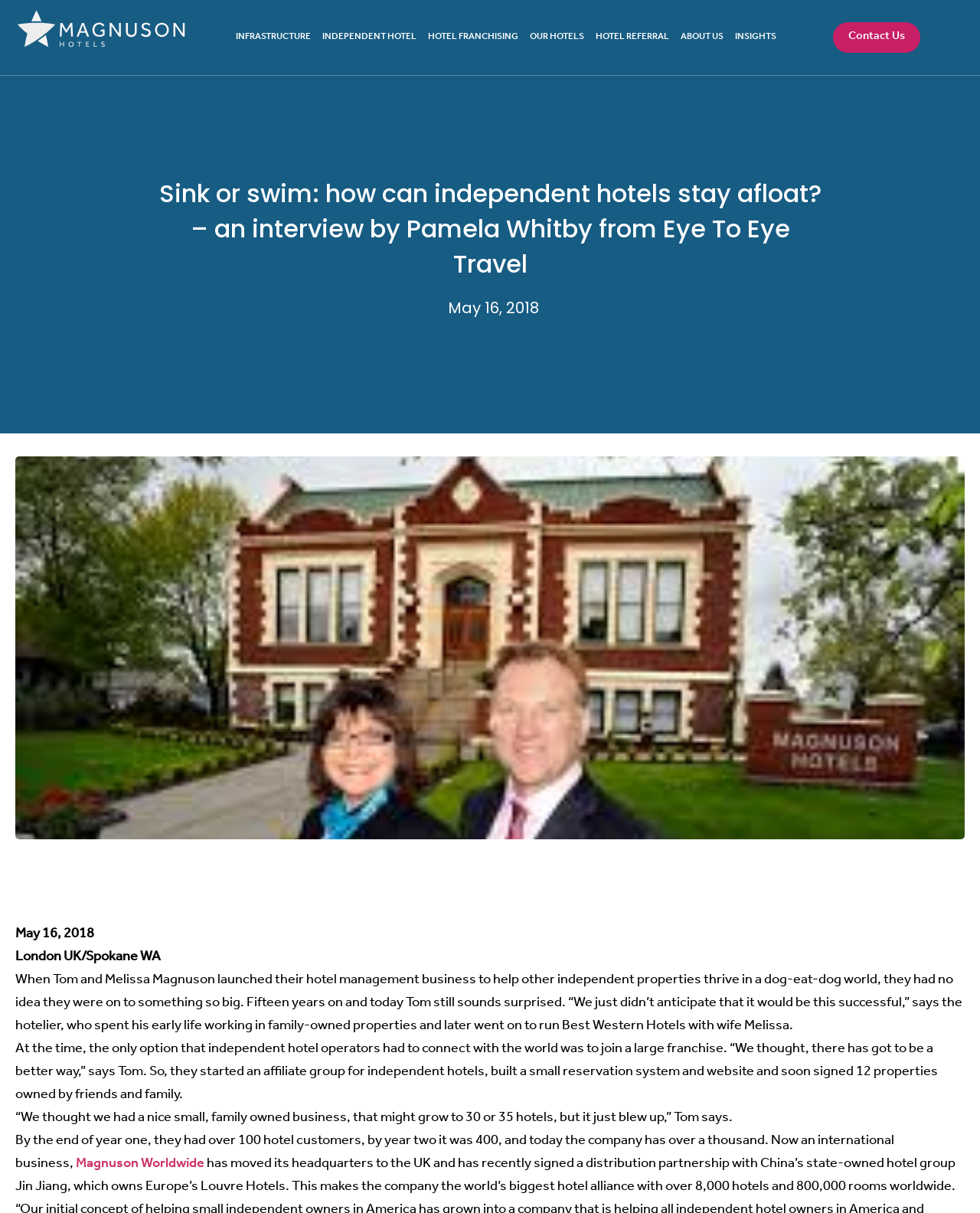Create an in-depth description of the webpage, covering main sections.

The webpage is about the success story of Magnuson Hotels, featuring an interview with CEO Thomas Magnuson. At the top left corner, there is a logo of Magnuson Worldwide, accompanied by a navigation menu with links to various sections, including "INFRASTRUCTURE", "INDEPENDENT HOTEL", "HOTEL FRANCHISING", "OUR HOTELS", "HOTEL REFERRAL", and "ABOUT US". 

Below the navigation menu, there is a heading that reads "Sink or swim: how can independent hotels stay afloat? – an interview by Pamela Whitby from Eye To Eye Travel". This heading is followed by a date, "May 16, 2018", and a figure with a caption. 

The main content of the webpage is a series of paragraphs that tell the story of Magnuson Hotels' success. The text describes how Tom and Melissa Magnuson started their hotel management business to help independent properties thrive, and how it grew unexpectedly to become an international business with over a thousand hotel customers. The text also mentions the company's recent partnership with China's state-owned hotel group Jin Jiang, making it the world's biggest hotel alliance.

At the bottom of the page, there is a link to "Contact Us" and a text that reads "London UK/Spokane WA". There is also a link to "Magnuson Worldwide" near the bottom of the page.